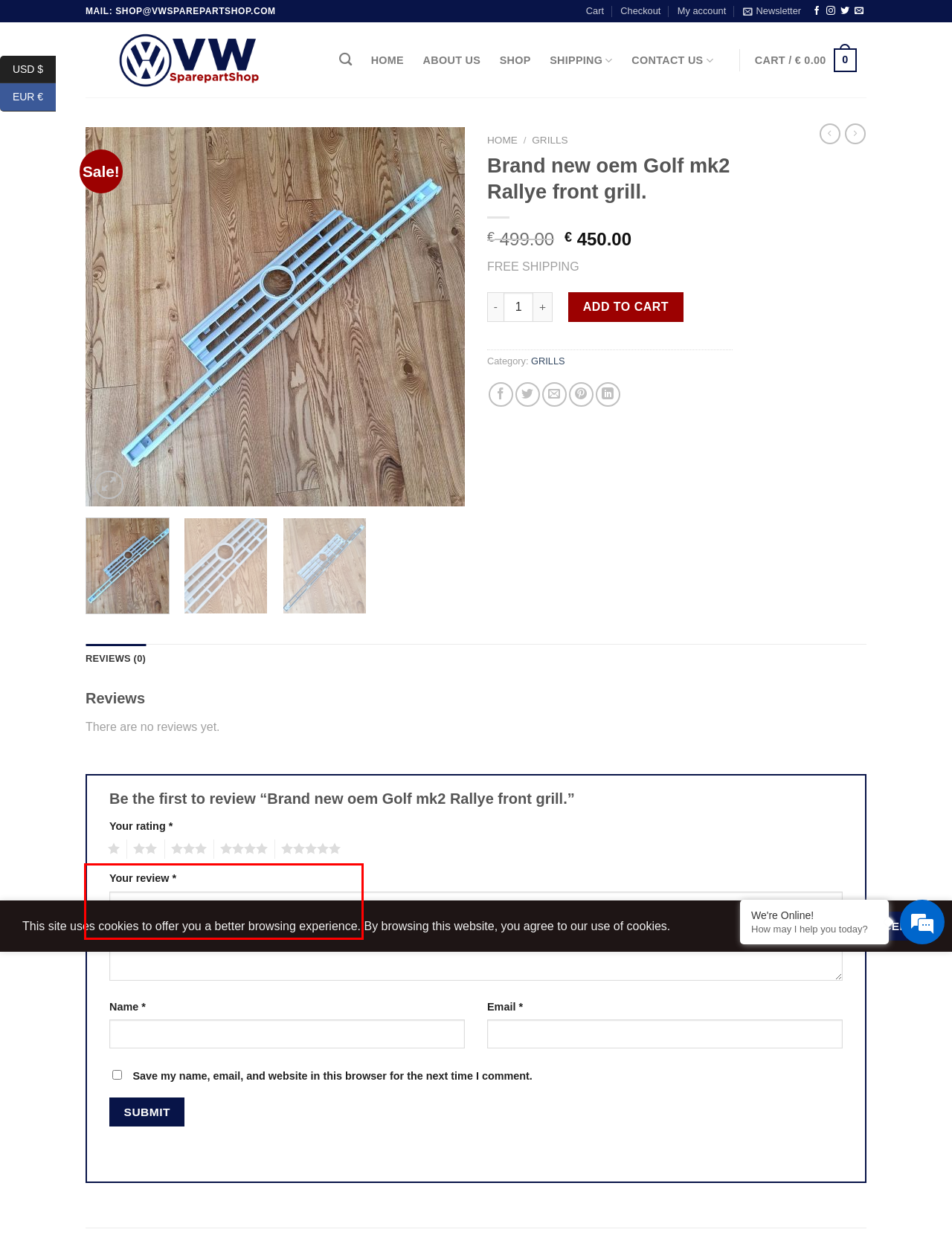You have a screenshot of a webpage with a red bounding box. Identify and extract the text content located inside the red bounding box.

Someone in Ekwok, Alaska, USA purchased a Very rare Golf mk2 Gabel front grill with extra fog lights. About 7 hours ago